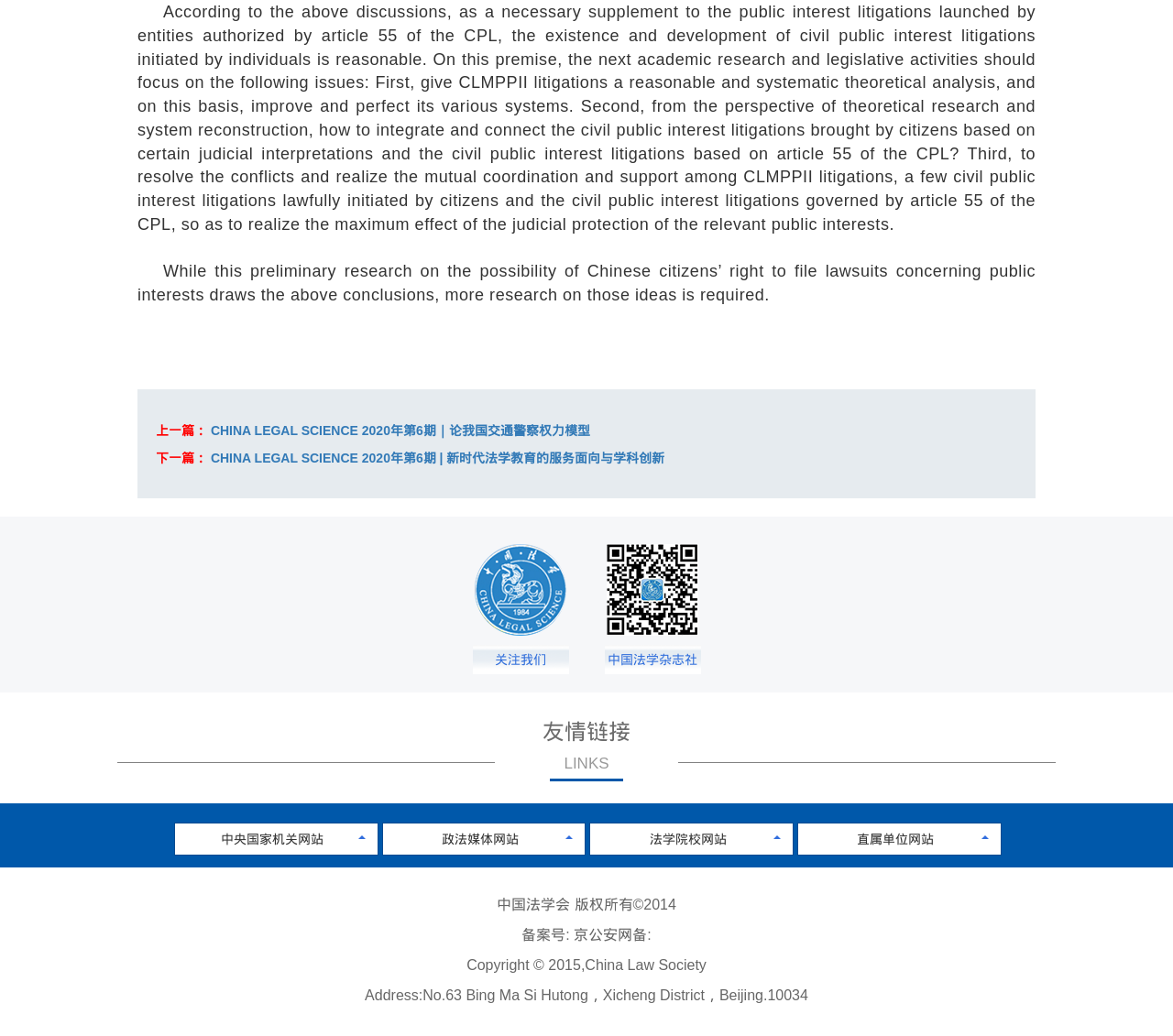How many links are there in the '友情链接' section?
Carefully analyze the image and provide a detailed answer to the question.

The '友情链接' section contains four buttons: '中央国家机关网站', '政法媒体网站', '法学院校网站', and '直属单位网站', each with a popup menu.